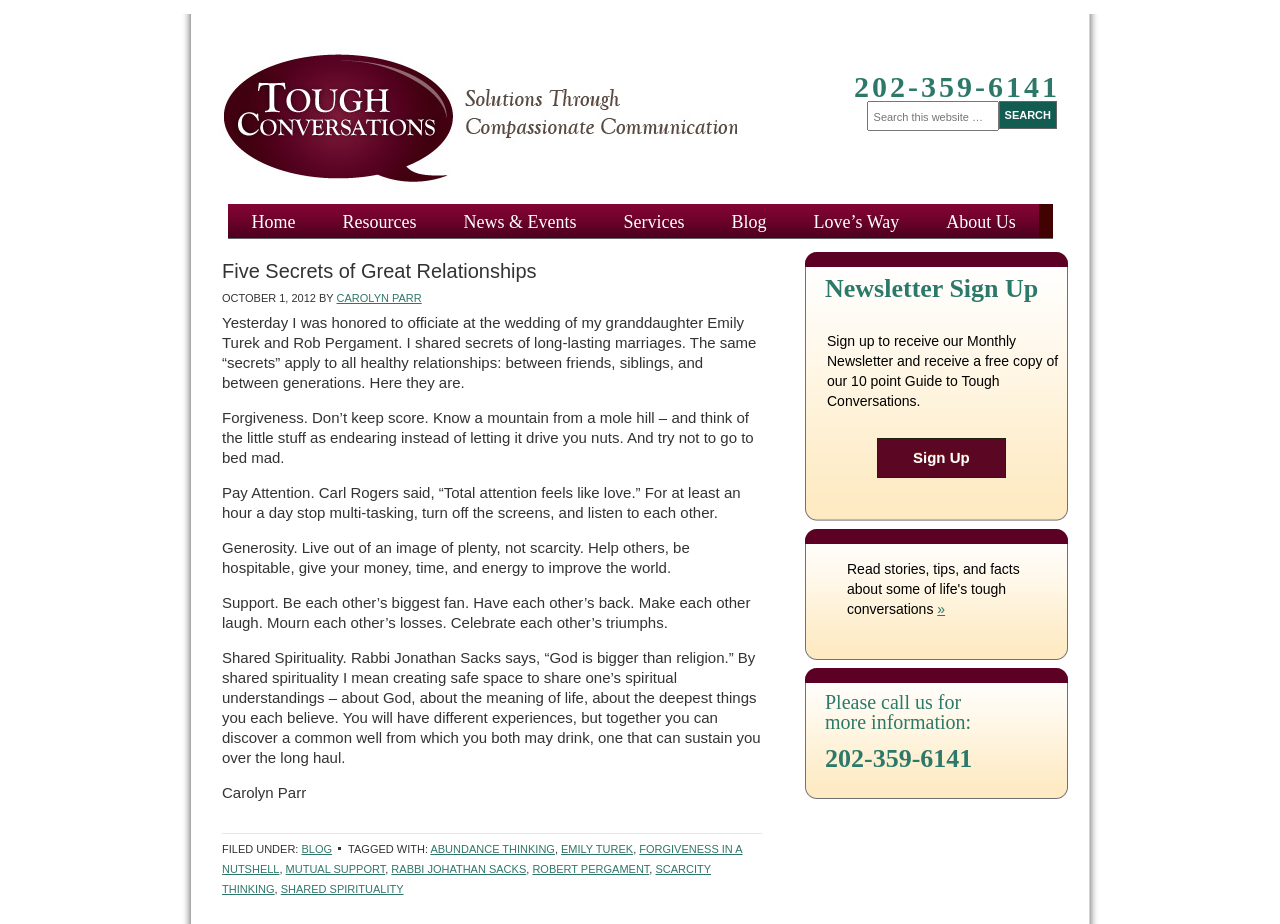Please specify the bounding box coordinates of the area that should be clicked to accomplish the following instruction: "Read the article 'Five Secrets of Great Relationships'". The coordinates should consist of four float numbers between 0 and 1, i.e., [left, top, right, bottom].

[0.173, 0.28, 0.595, 0.306]